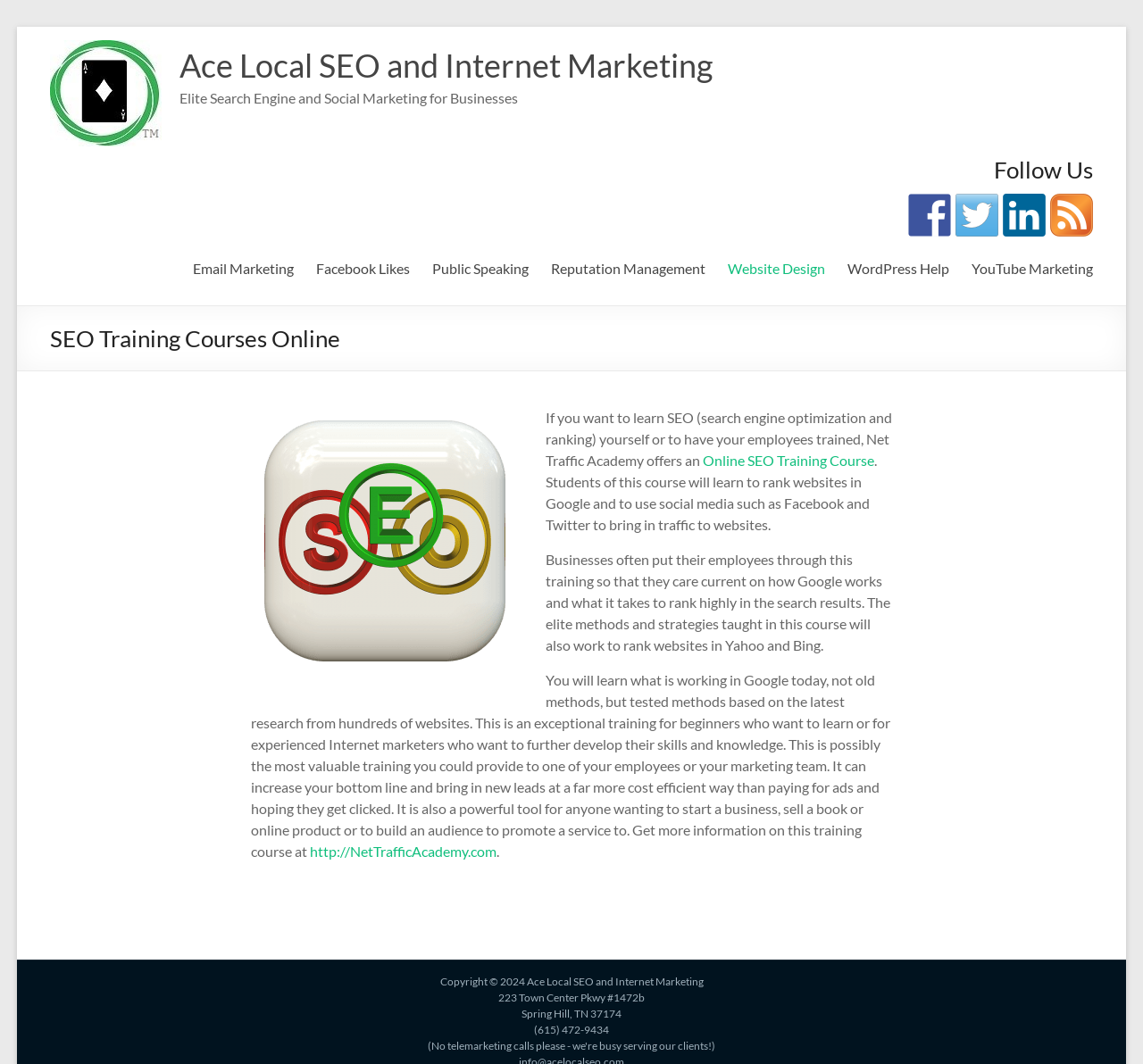Please predict the bounding box coordinates (top-left x, top-left y, bottom-right x, bottom-right y) for the UI element in the screenshot that fits the description: title="Find us on Linkedin"

[0.877, 0.182, 0.914, 0.222]